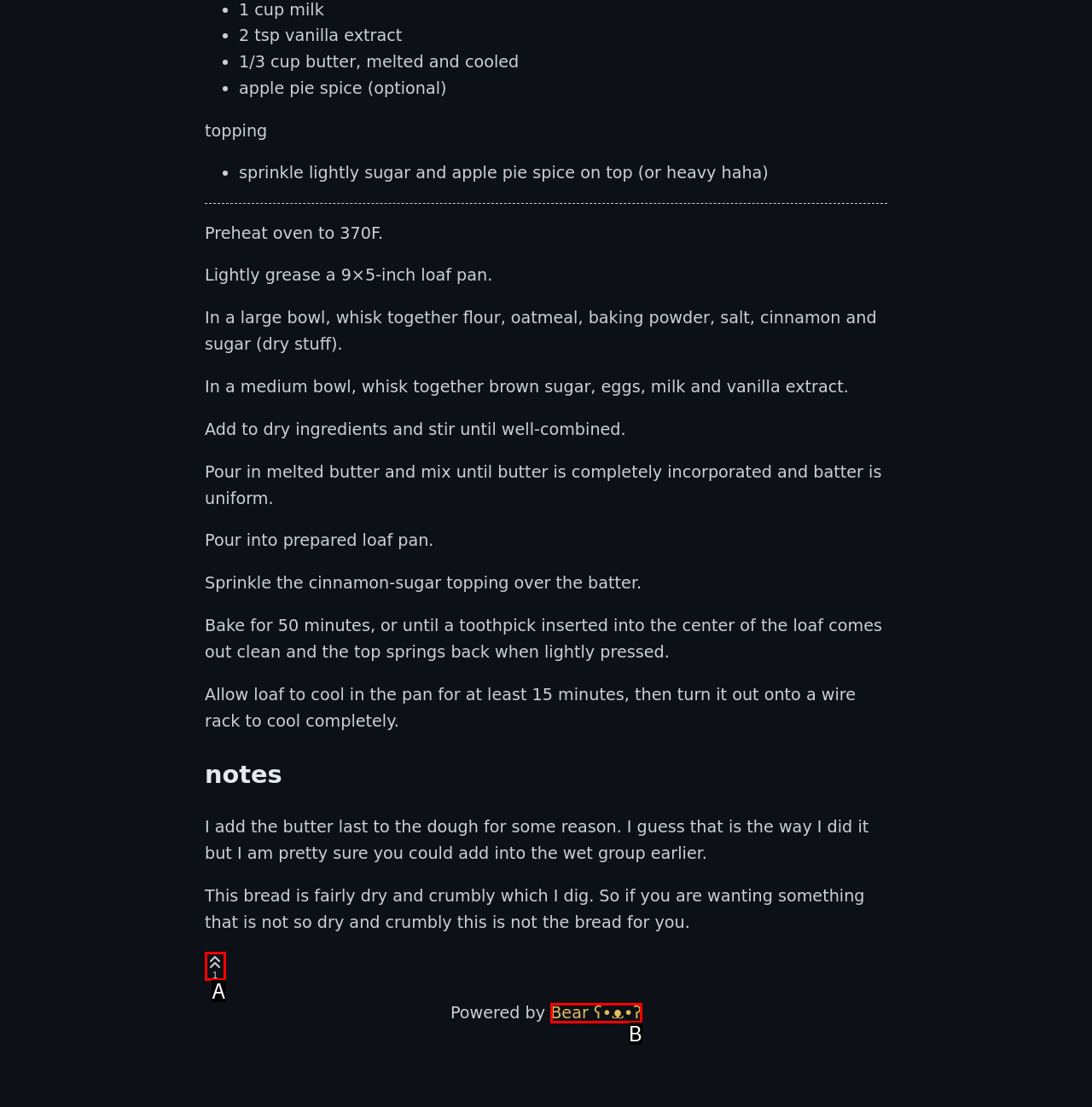Pick the option that best fits the description: 1. Reply with the letter of the matching option directly.

A